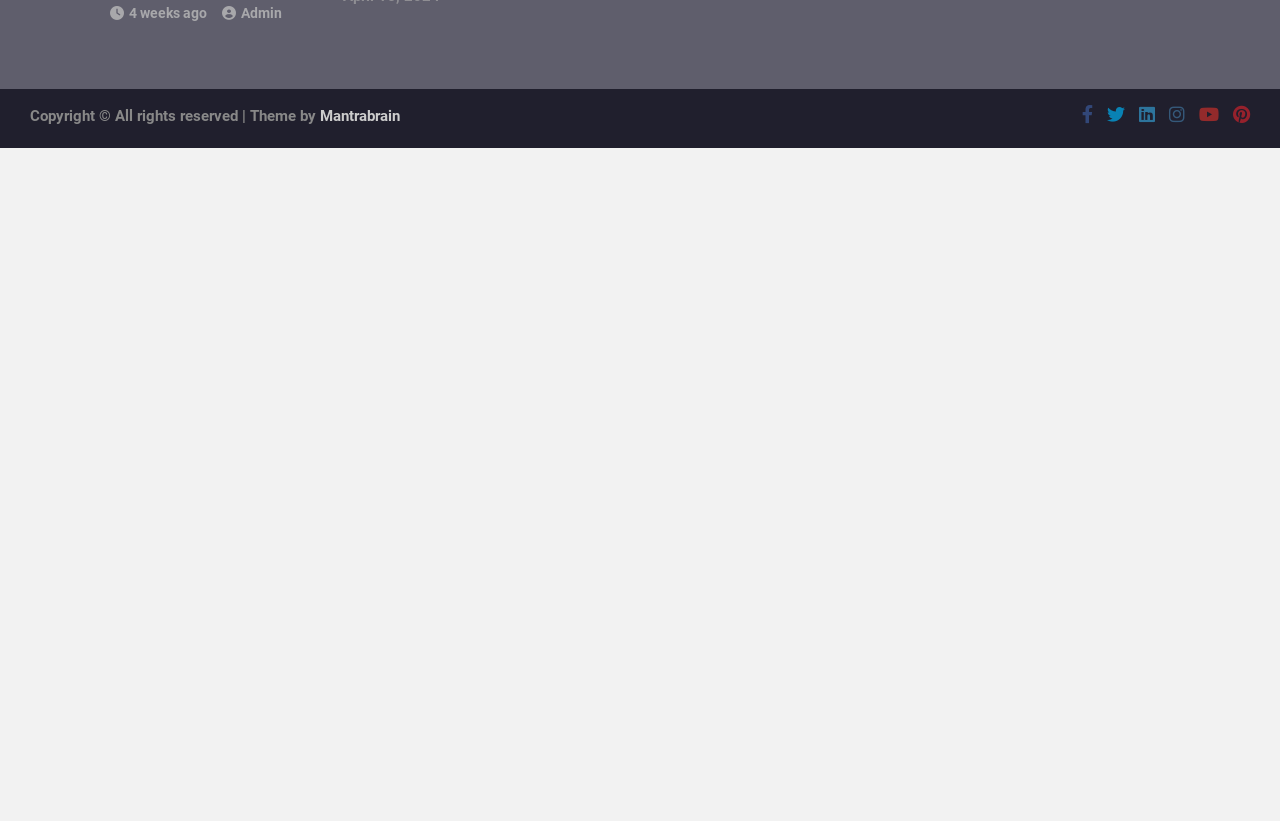Please determine the bounding box coordinates of the element's region to click for the following instruction: "Visit Mantrabrain theme page".

[0.25, 0.131, 0.312, 0.152]